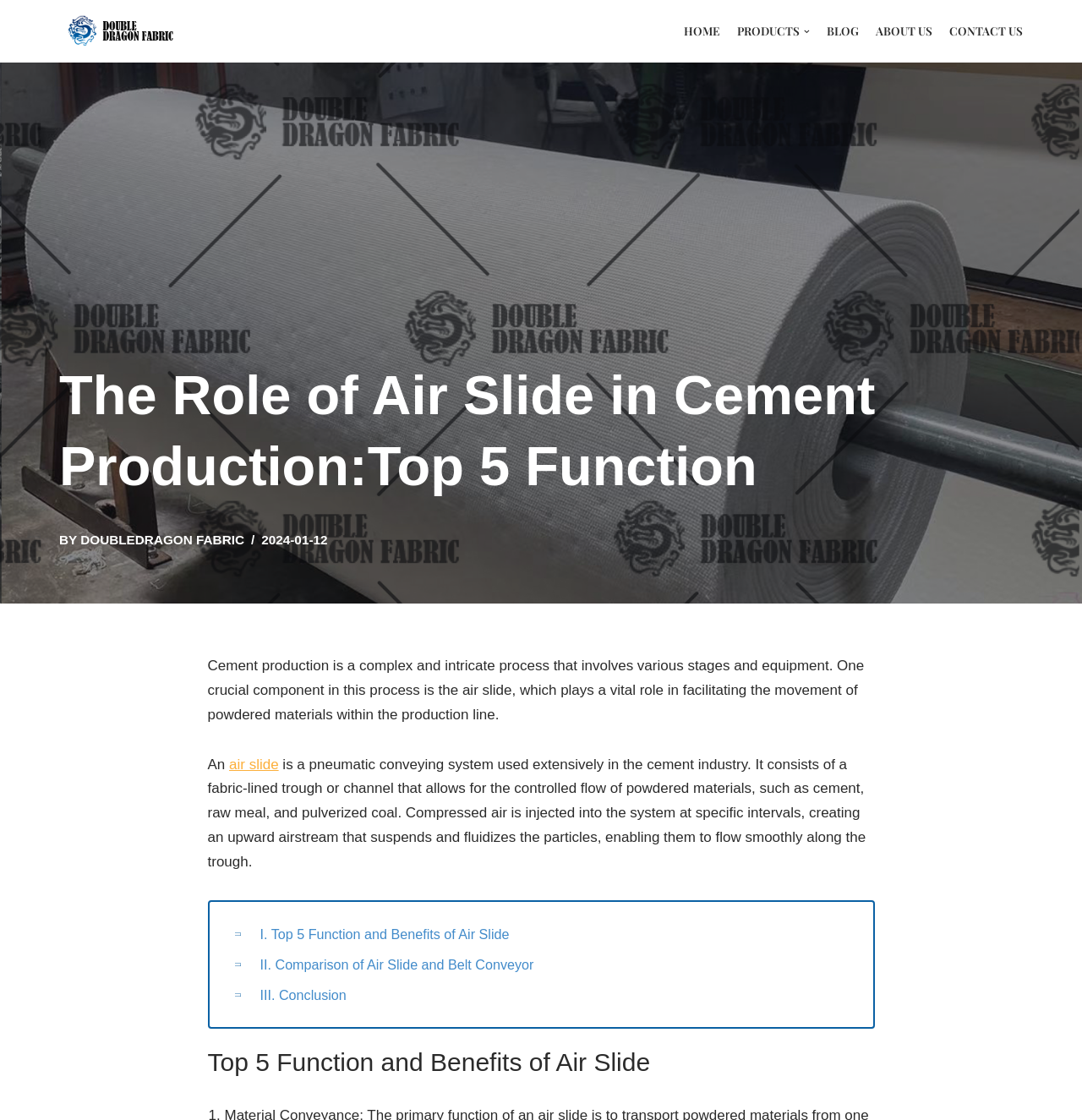What is the date mentioned in the webpage?
Identify the answer in the screenshot and reply with a single word or phrase.

2024-01-12